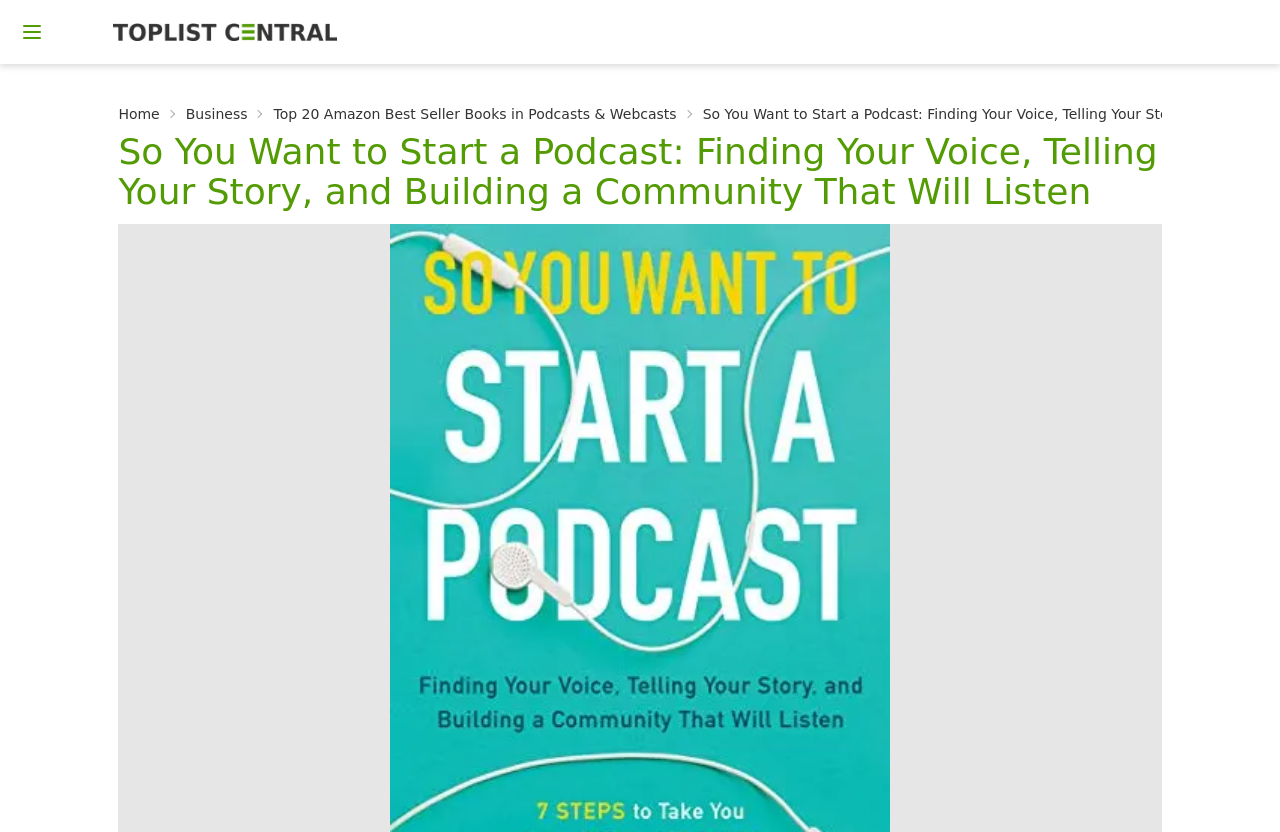Use a single word or phrase to answer this question: 
What is the title of the book being discussed?

So You Want to Start a Podcast